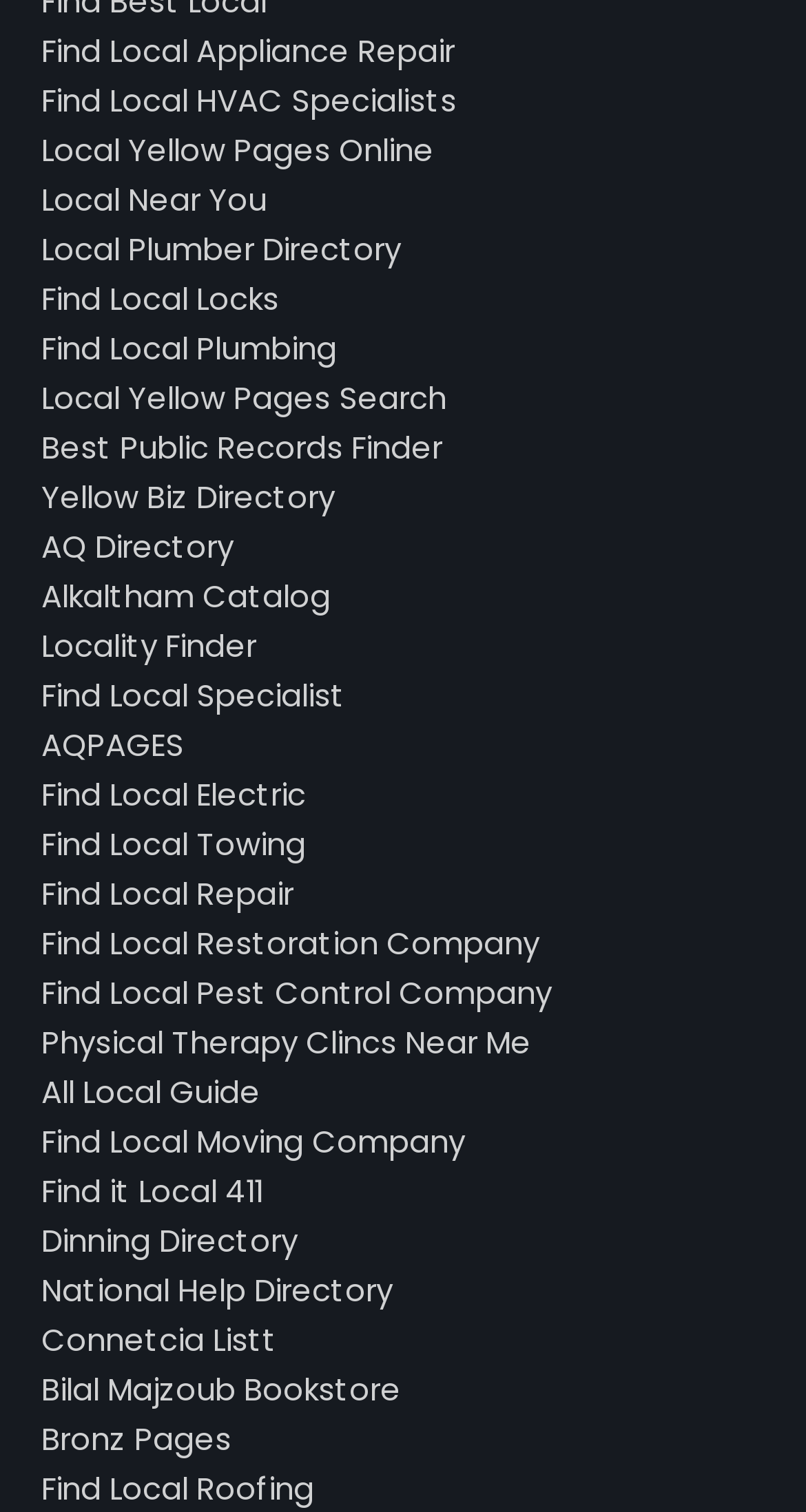Indicate the bounding box coordinates of the clickable region to achieve the following instruction: "Find local appliance repair."

[0.051, 0.019, 0.564, 0.048]